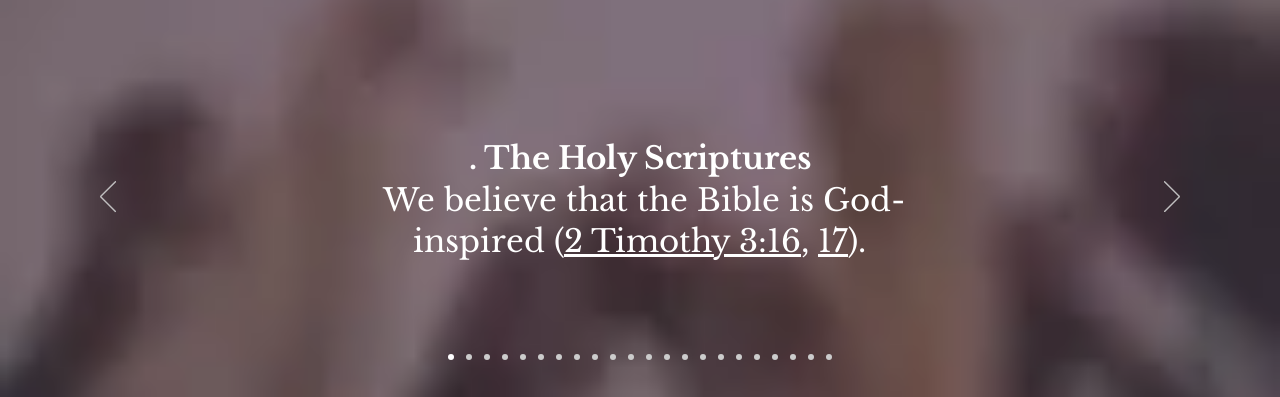Describe all the elements and aspects of the image comprehensively.

In this visually appealing slideshow image, the focus is on the theme "The Holy Scriptures," reflecting a strong belief in the divinely inspired nature of the Bible. The text emphasizes that "We believe that the Bible is God-inspired" and cites passages from 2 Timothy 3:16-17, underscoring the significance of scripture in guiding faith and practice. The background features individuals with raised hands, conveying a sense of worship and community engagement, enhancing the message of spiritual devotion and collective belief. The design invites viewers to reflect on their relationship with the scriptures and encourages a deeper exploration of faith. Navigation buttons allow seamless transitions to other slides, promoting further interaction with the content.